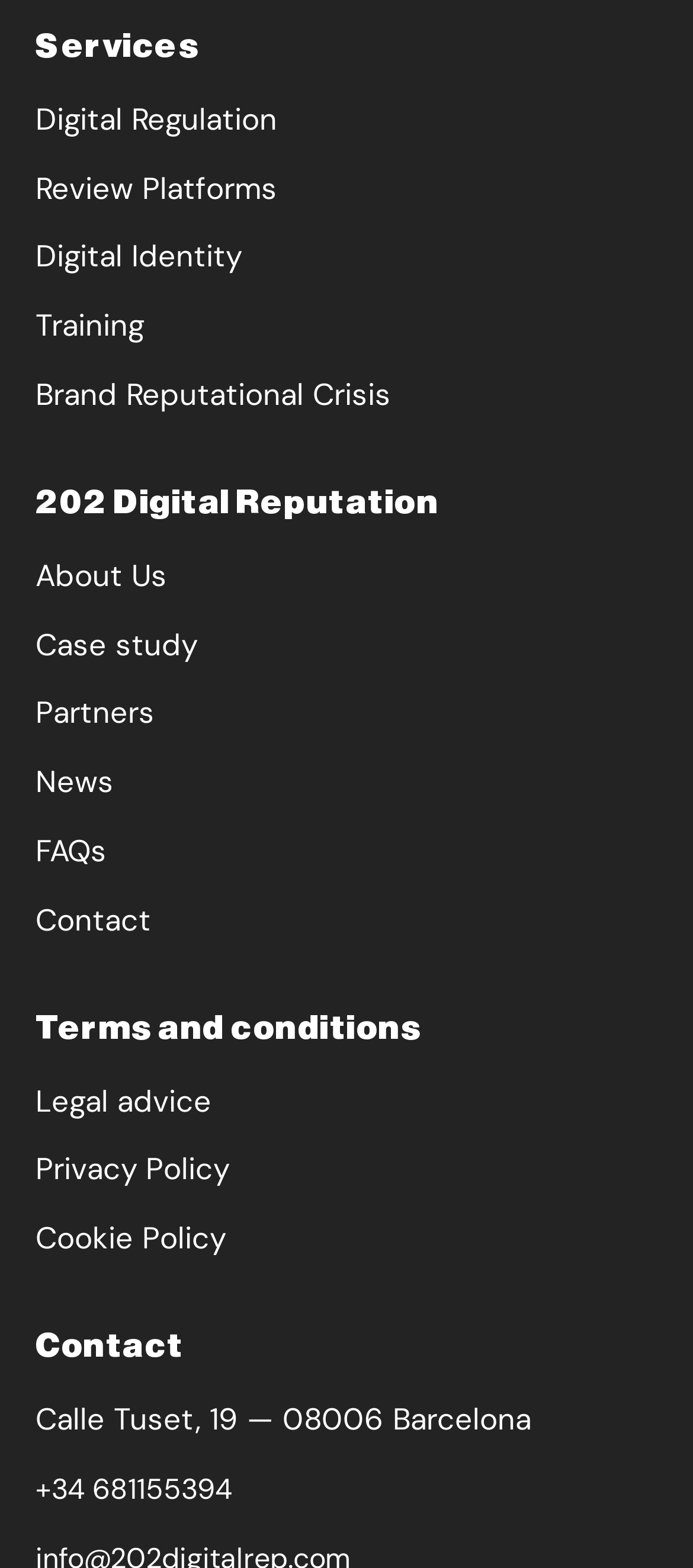What are the available resources on the webpage?
Relying on the image, give a concise answer in one word or a brief phrase.

About Us, Case study, Partners, etc.